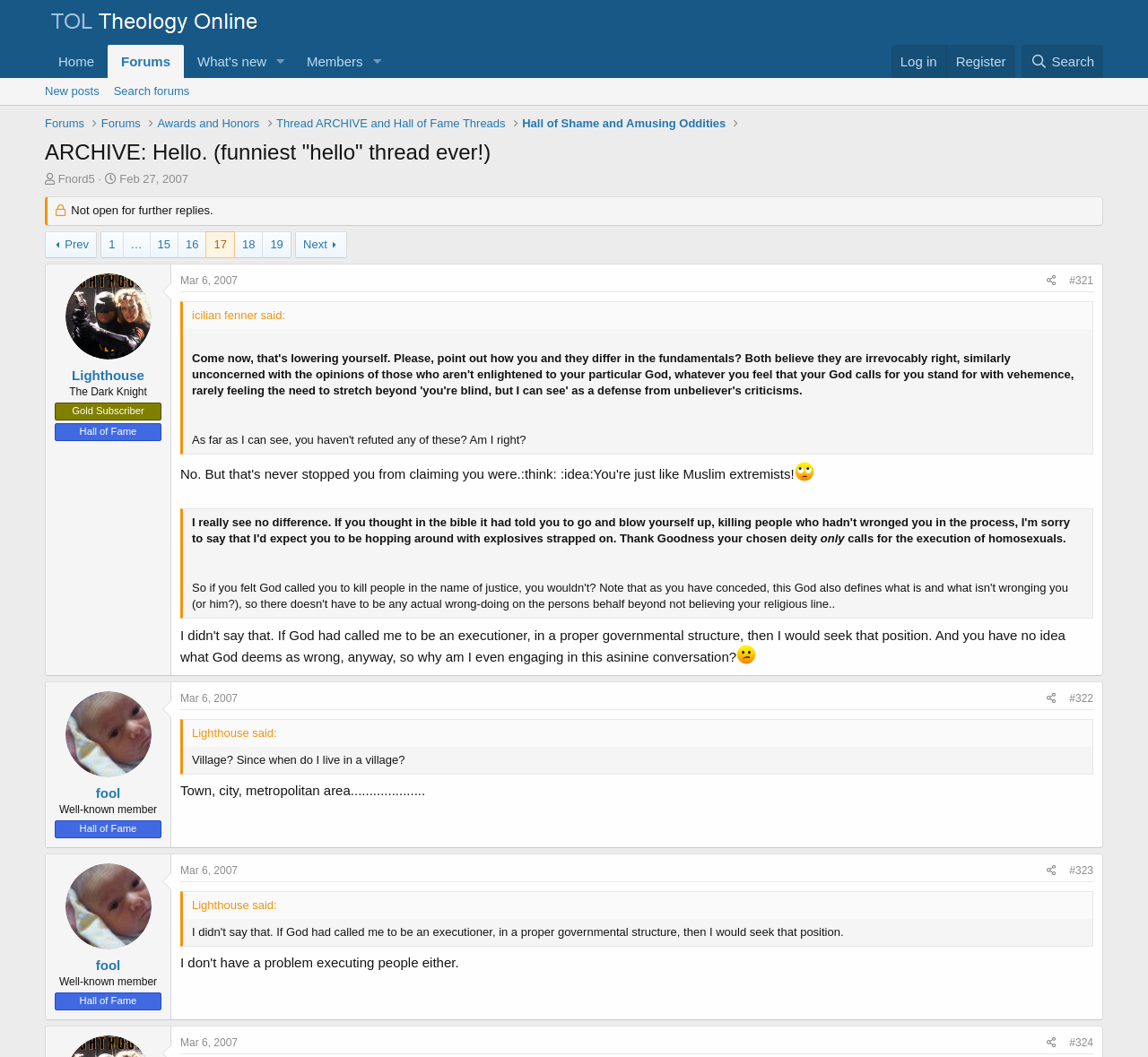Present a detailed account of what is displayed on the webpage.

This webpage appears to be a forum thread discussion page. At the top, there is a navigation menu with links to "TheologyOnline", "Home", "Forums", "What's new", and "Members". On the right side of the navigation menu, there are links to "Log in" and "Register". Below the navigation menu, there is a heading that reads "ARCHIVE: Hello. (funniest 'hello' thread ever!) | Page 17 | TheologyOnline".

The main content of the page is divided into multiple sections, each containing a post from a different user. Each post includes the user's name, the date and time of the post, and the post content. The post content may include text, images, and links. Some posts also have a "Share" link and a link to the post number (e.g., "#321").

There are multiple posts on the page, each with its own content. Some posts have quotes from other users, and some have images with emoticon faces. The posts are arranged in a linear fashion, with the most recent post at the top.

At the bottom of the page, there is a pagination menu with links to previous and next pages, as well as links to specific page numbers (e.g., "1", "15", "16", "17", etc.).